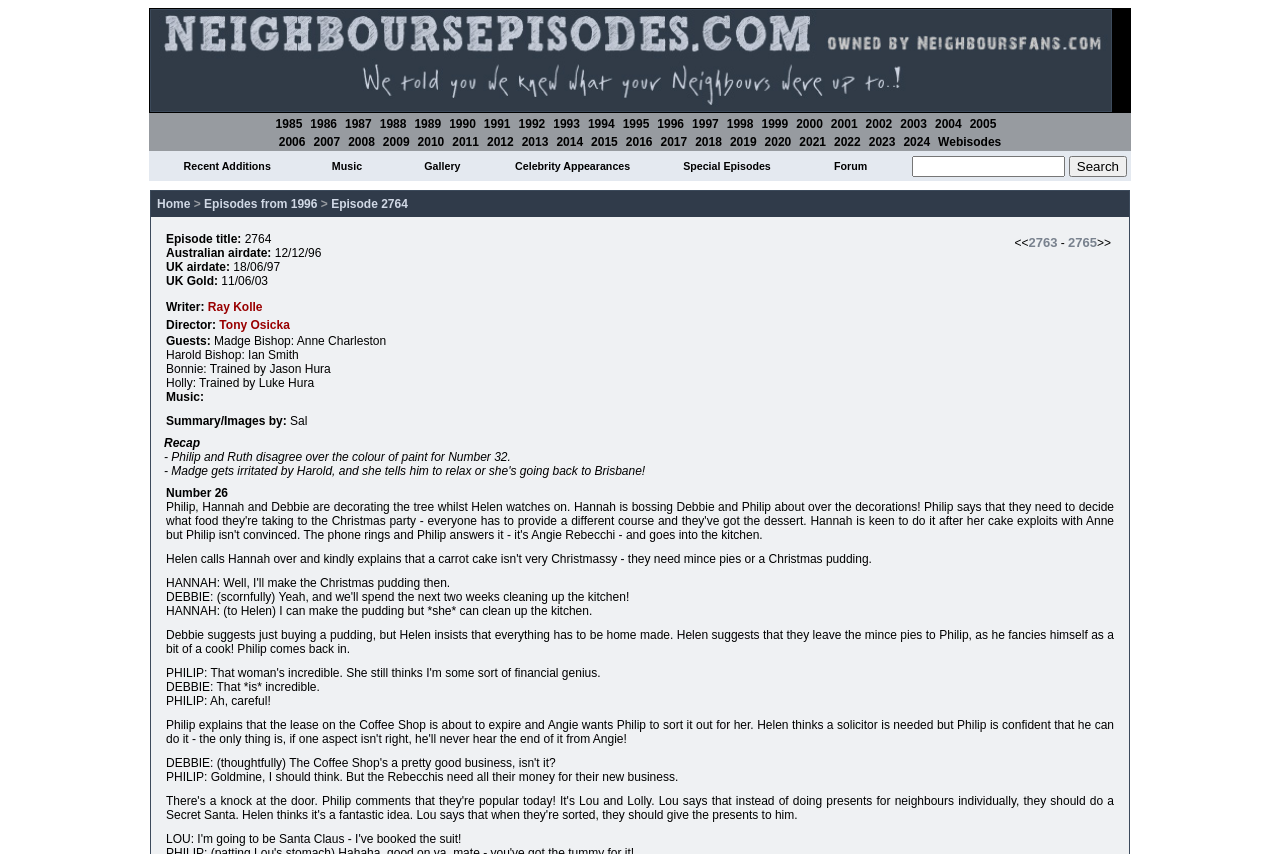Please determine the bounding box coordinates of the area that needs to be clicked to complete this task: 'View recent additions'. The coordinates must be four float numbers between 0 and 1, formatted as [left, top, right, bottom].

[0.143, 0.188, 0.212, 0.202]